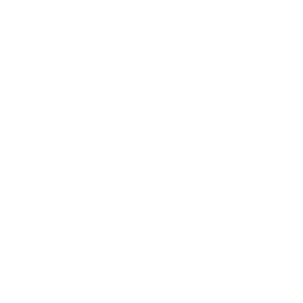Respond to the question below with a single word or phrase:
What approach to videography does the design hint at?

Modern